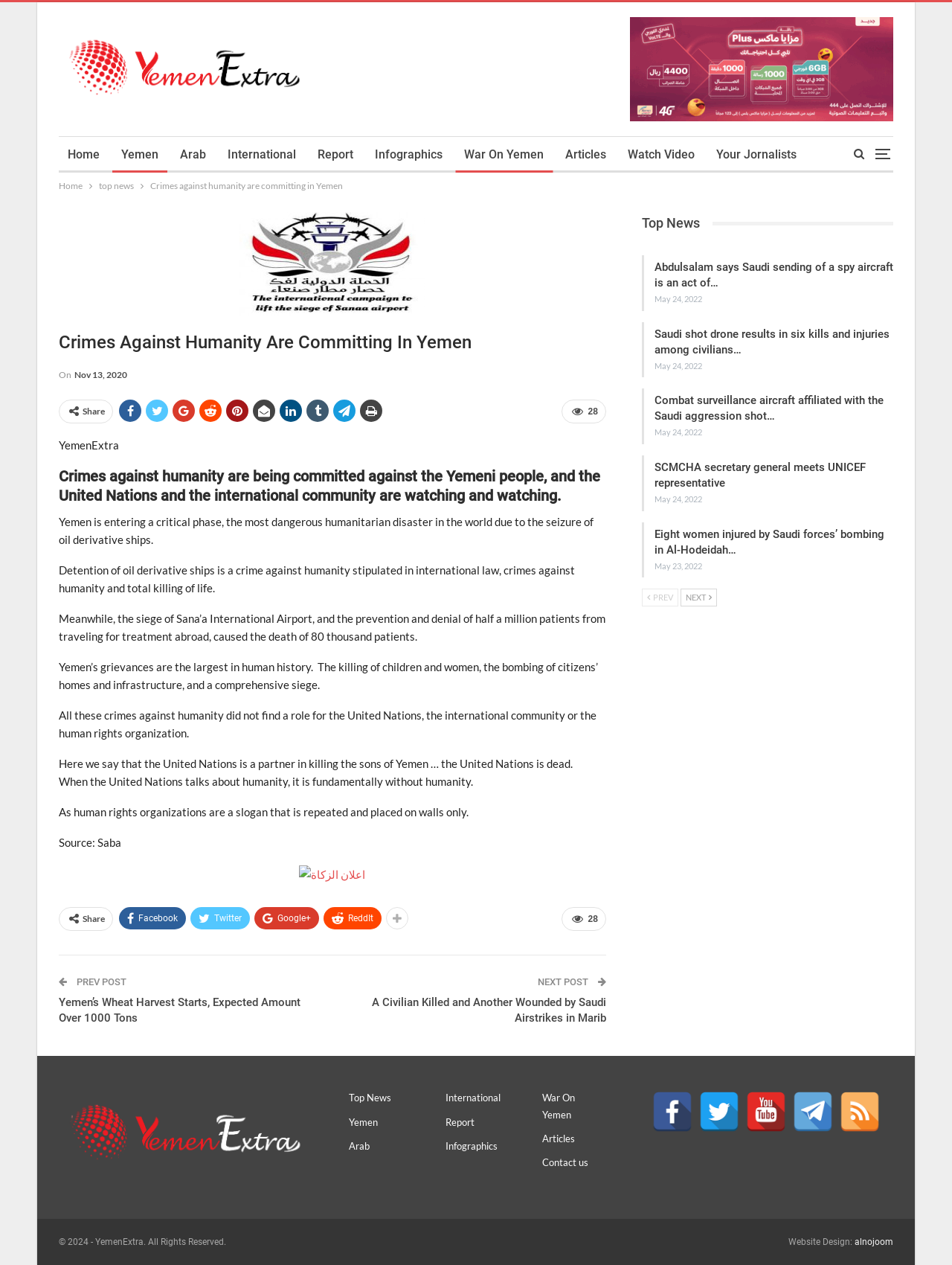Find and indicate the bounding box coordinates of the region you should select to follow the given instruction: "Read the article 'Crimes Against Humanity Are Committing In Yemen'".

[0.062, 0.262, 0.637, 0.28]